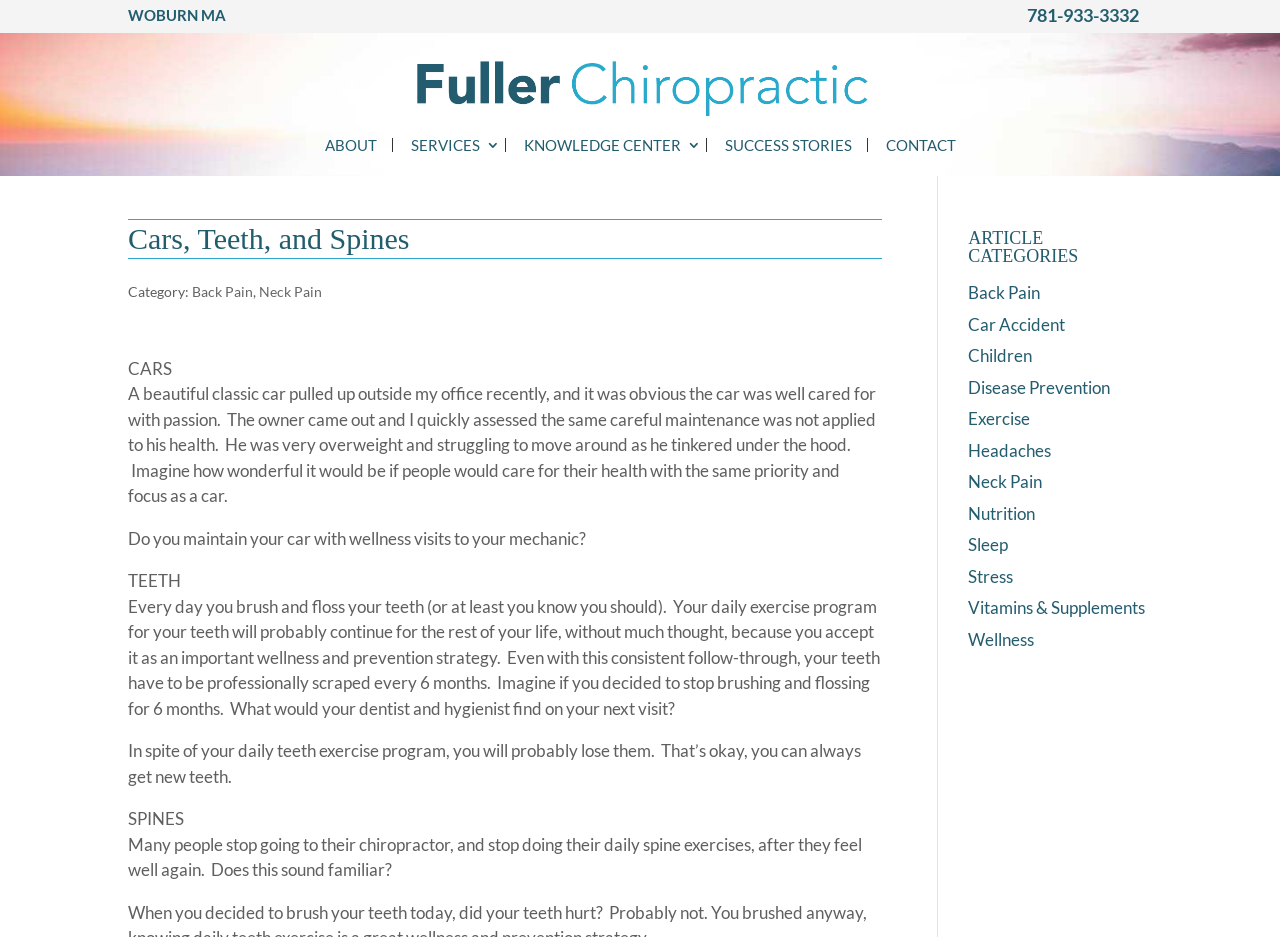Give a one-word or one-phrase response to the question: 
What is the main topic of the article?

Health and wellness